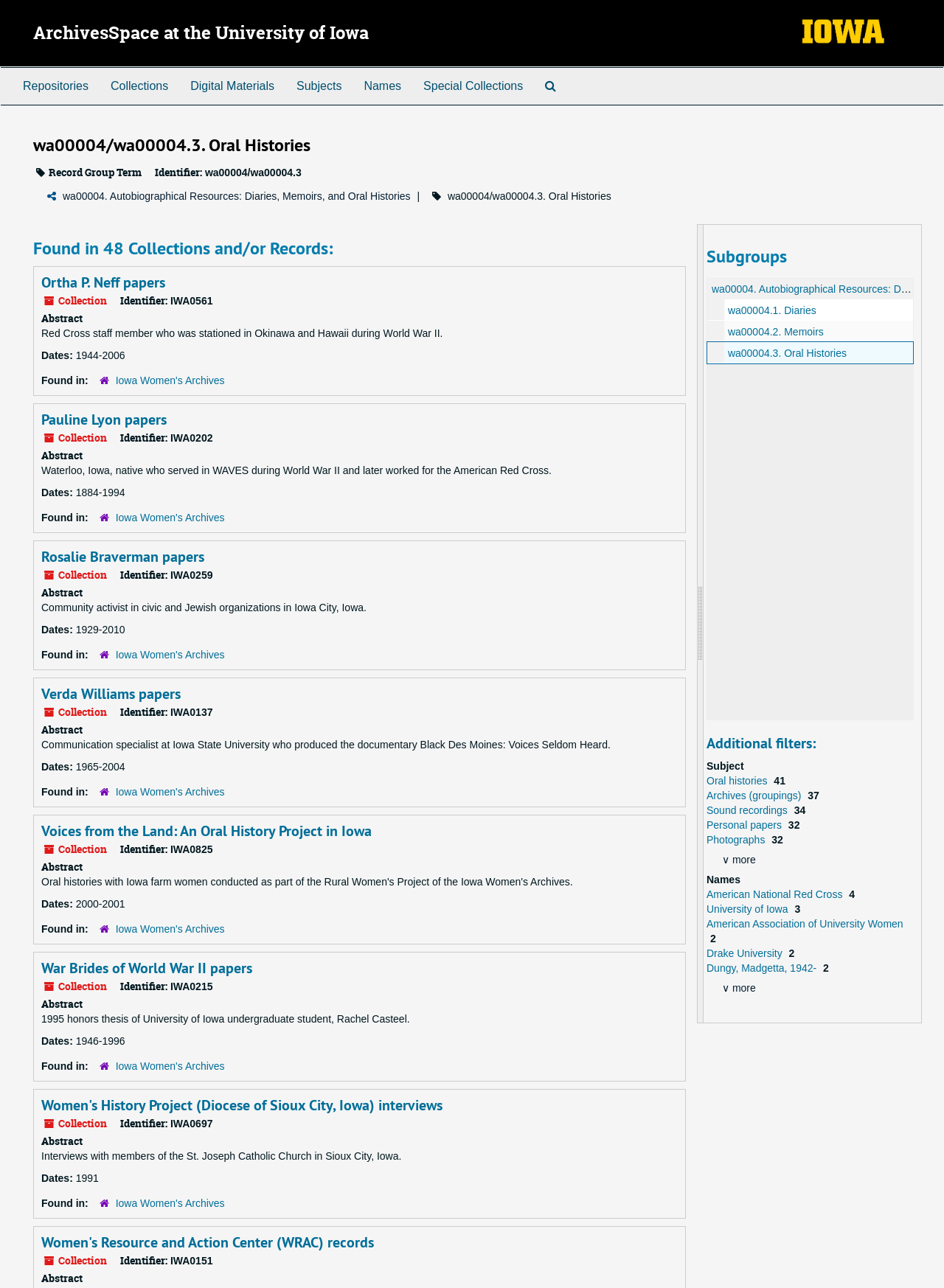Identify the bounding box for the UI element described as: "Dungy, Madgetta, 1942-". Ensure the coordinates are four float numbers between 0 and 1, formatted as [left, top, right, bottom].

[0.748, 0.747, 0.868, 0.756]